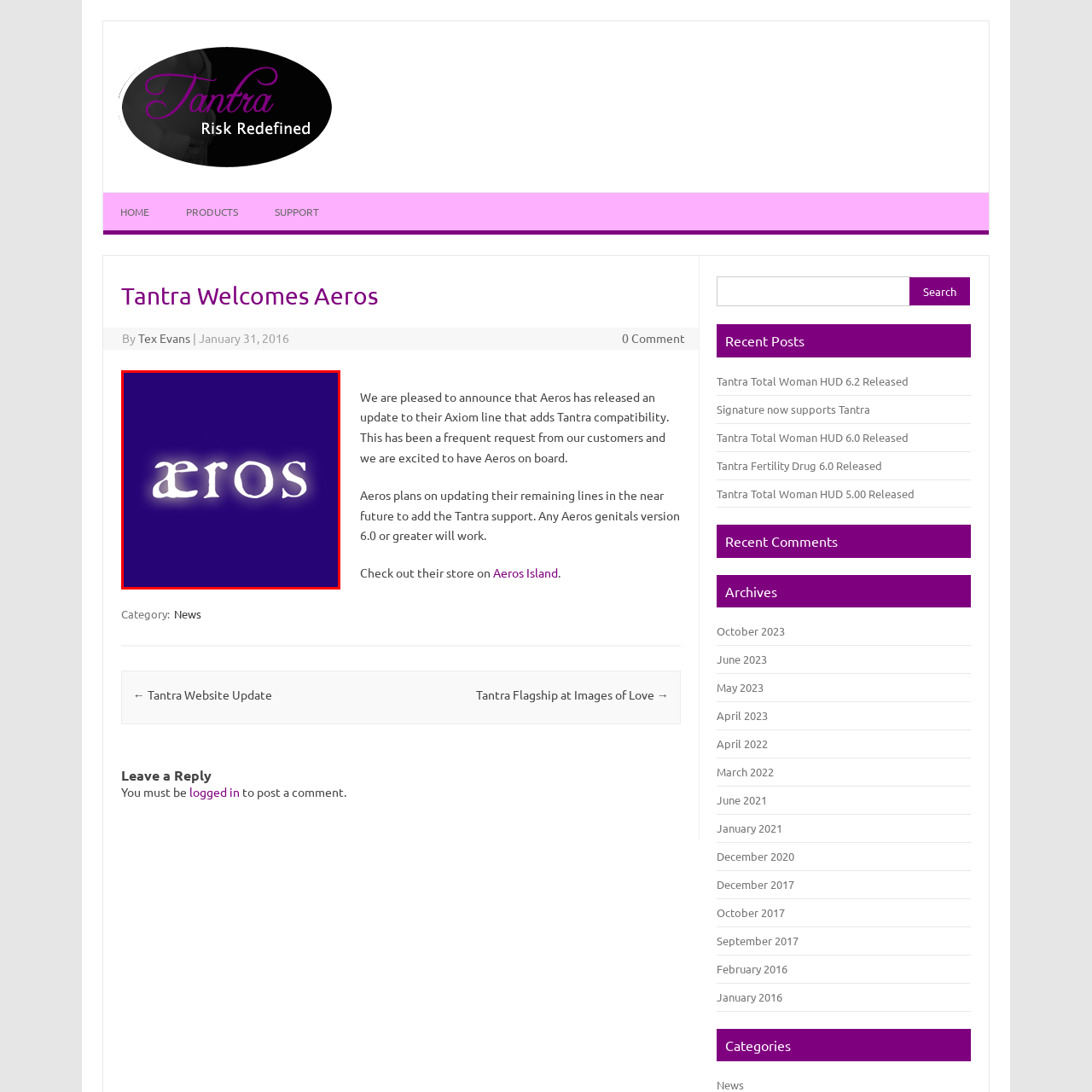What is the effect of the soft white glow on the text?
Look closely at the image within the red bounding box and respond to the question with one word or a brief phrase.

enhances visibility and appeal